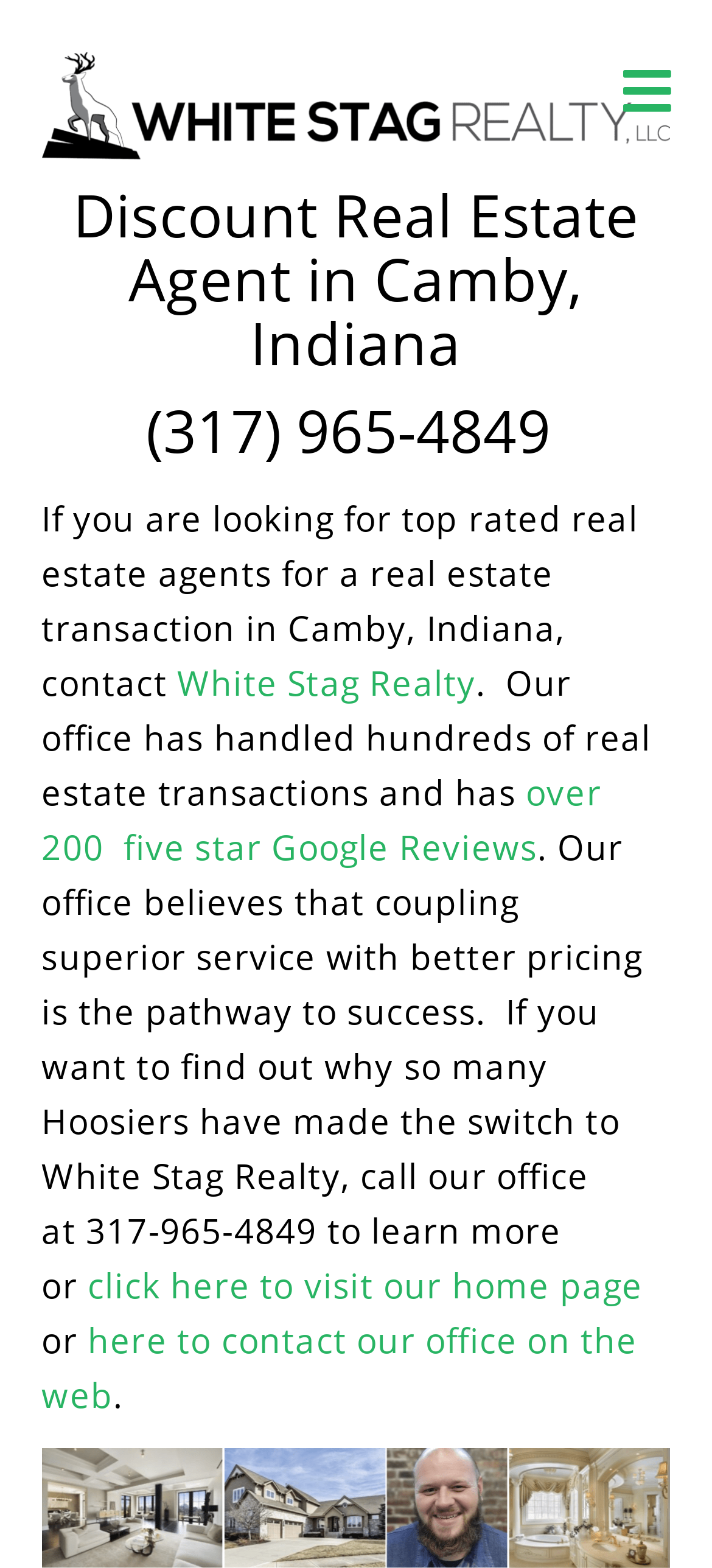What is the name of the realty company?
Could you answer the question with a detailed and thorough explanation?

I found the name of the realty company by looking at the link element that contains the company name, which is 'White Stag Realty'. This element is located at coordinates [0.249, 0.42, 0.669, 0.449] and is a direct child of the root element.